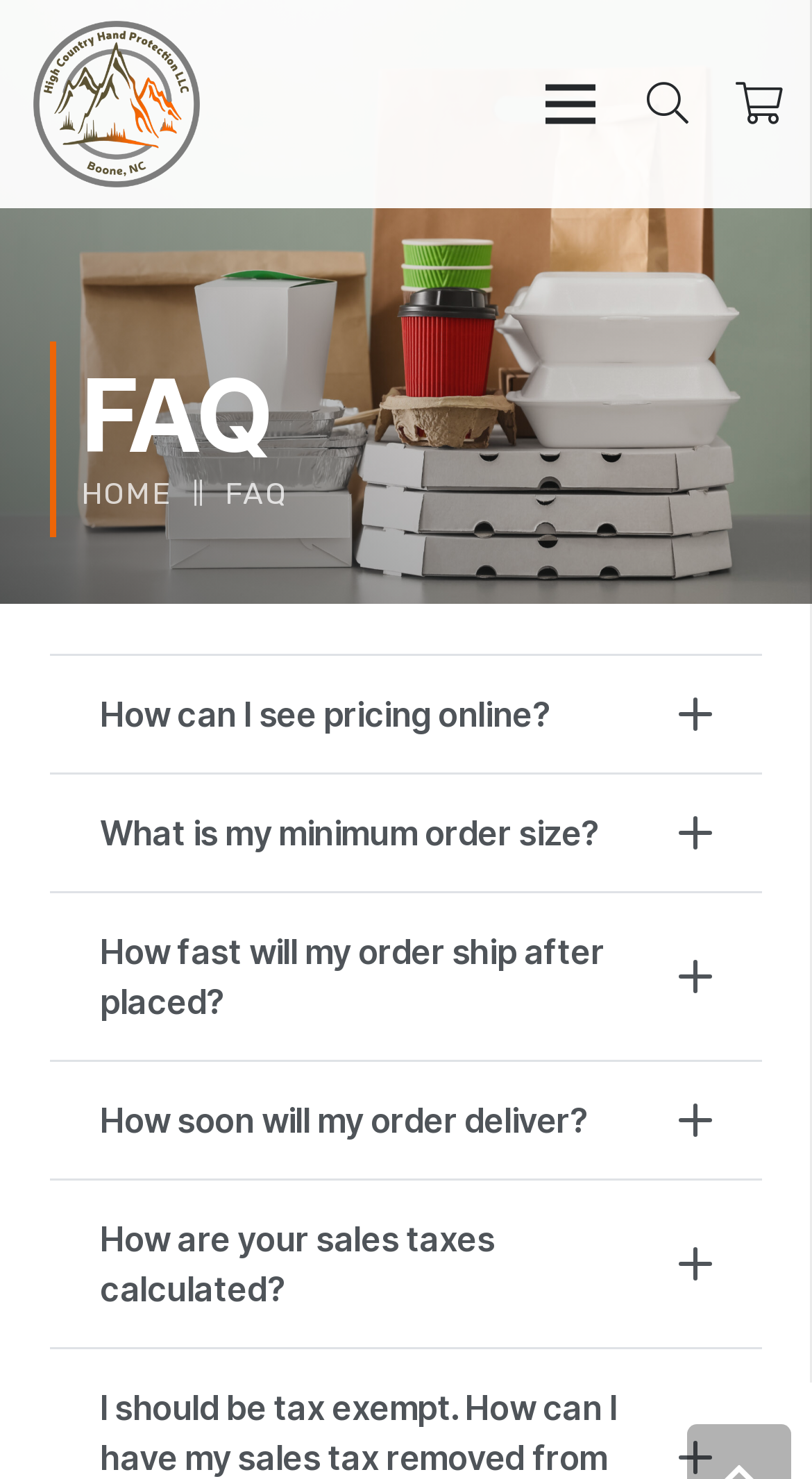Illustrate the webpage's structure and main components comprehensively.

The webpage is about High Country Hand Protection, a producer of single-use, disposable products. At the top left, there is a link to the FAQ section. To the right of it, there are three more links: "Menu", "Search", and "Cart", which are aligned horizontally. 

Below these links, there is a heading that reads "FAQ". Underneath the "FAQ" heading, there are five buttons with questions related to ordering and shipping, such as "How can I see pricing online?", "What is my minimum order size?", and "How fast will my order ship after placed?". Each button has a corresponding heading with the same question. These buttons and headings are stacked vertically, taking up most of the page.